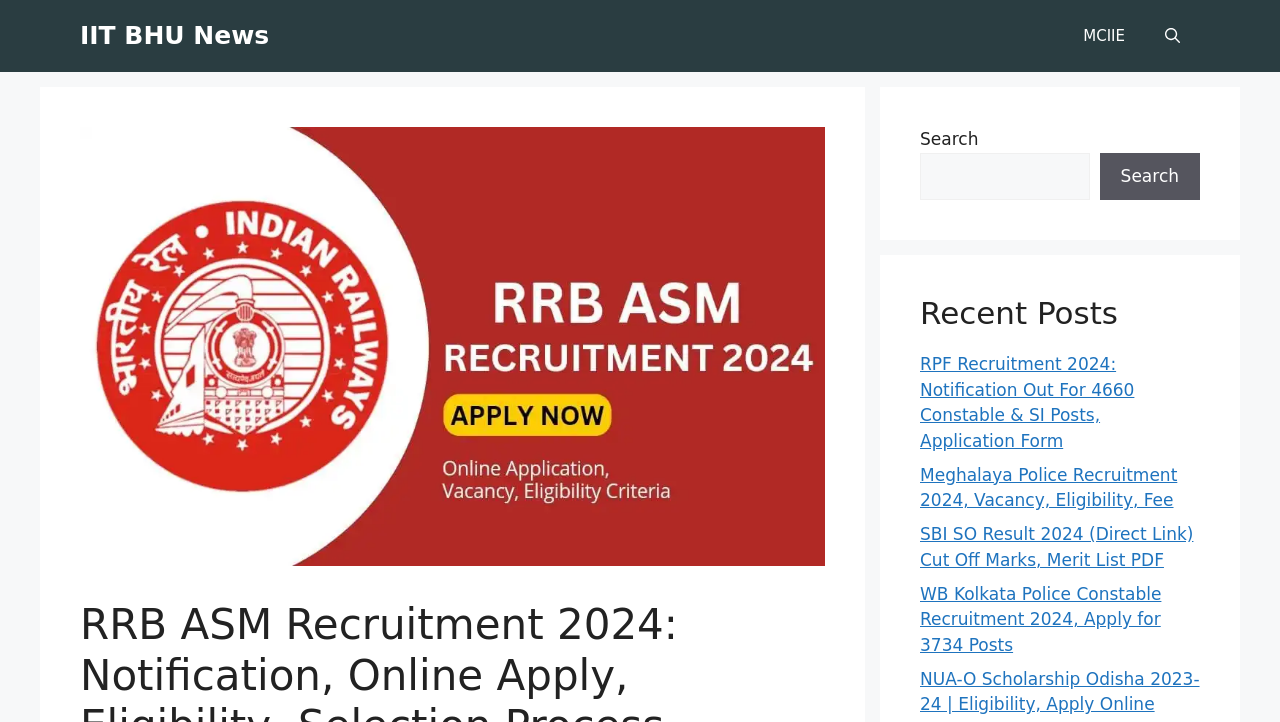Please find the bounding box coordinates of the element's region to be clicked to carry out this instruction: "Click on 'Lifestyle' category".

None